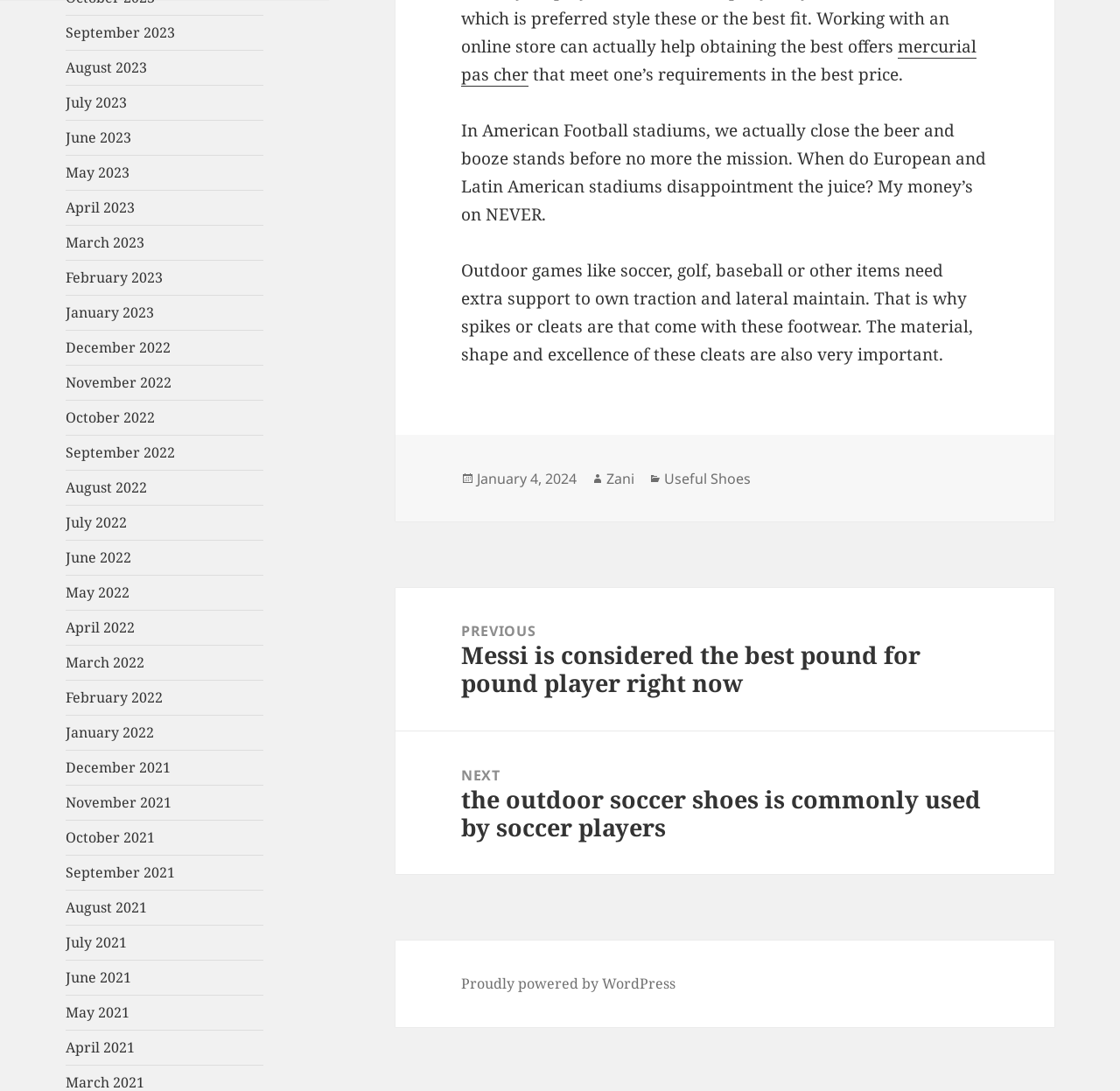Give a succinct answer to this question in a single word or phrase: 
What is the platform that powers this website?

WordPress